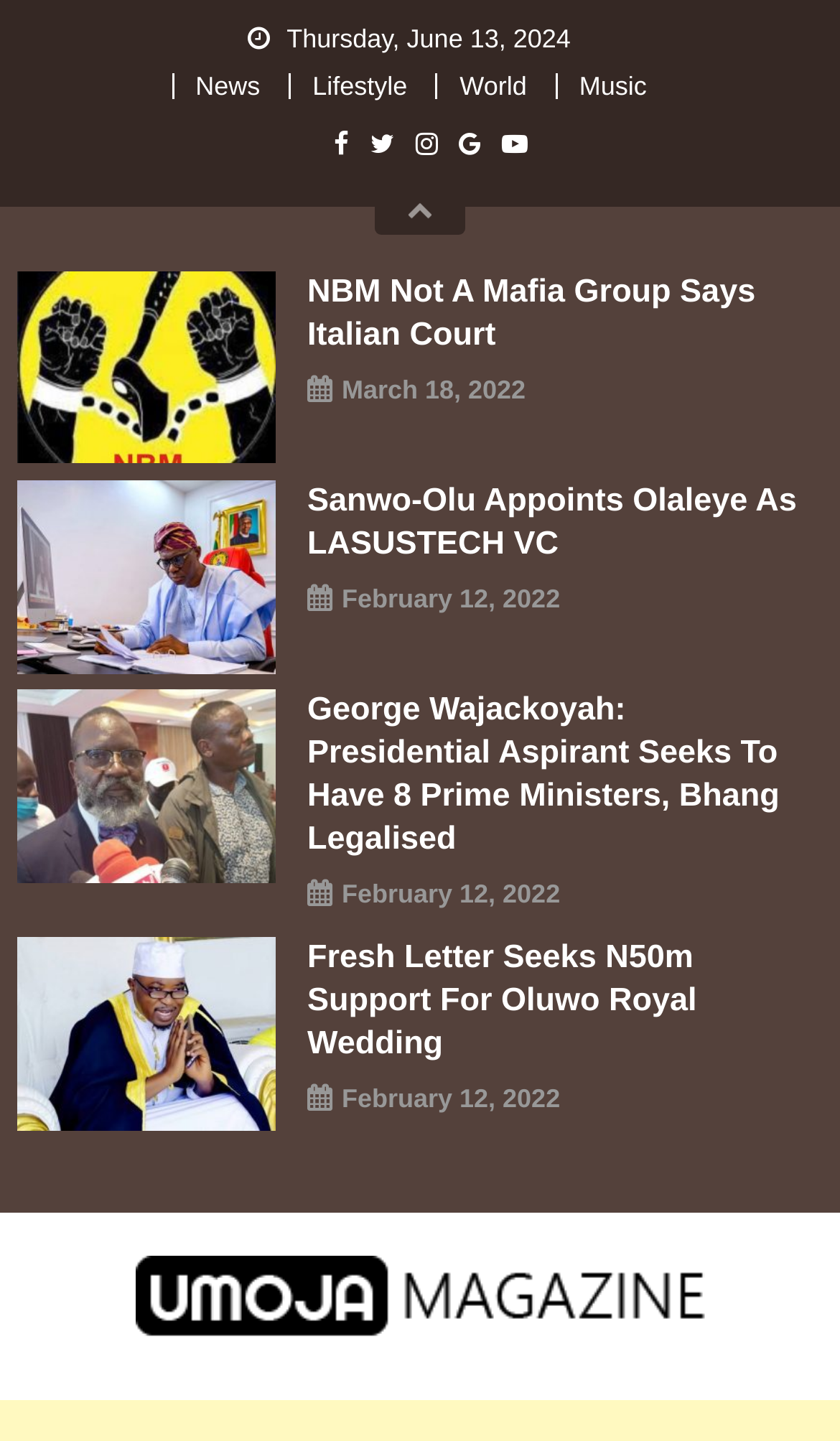Locate the UI element described by parent_node: Umoja Magazine Online and provide its bounding box coordinates. Use the format (top-left x, top-left y, bottom-right x, bottom-right y) with all values as floating point numbers between 0 and 1.

[0.16, 0.888, 0.84, 0.912]